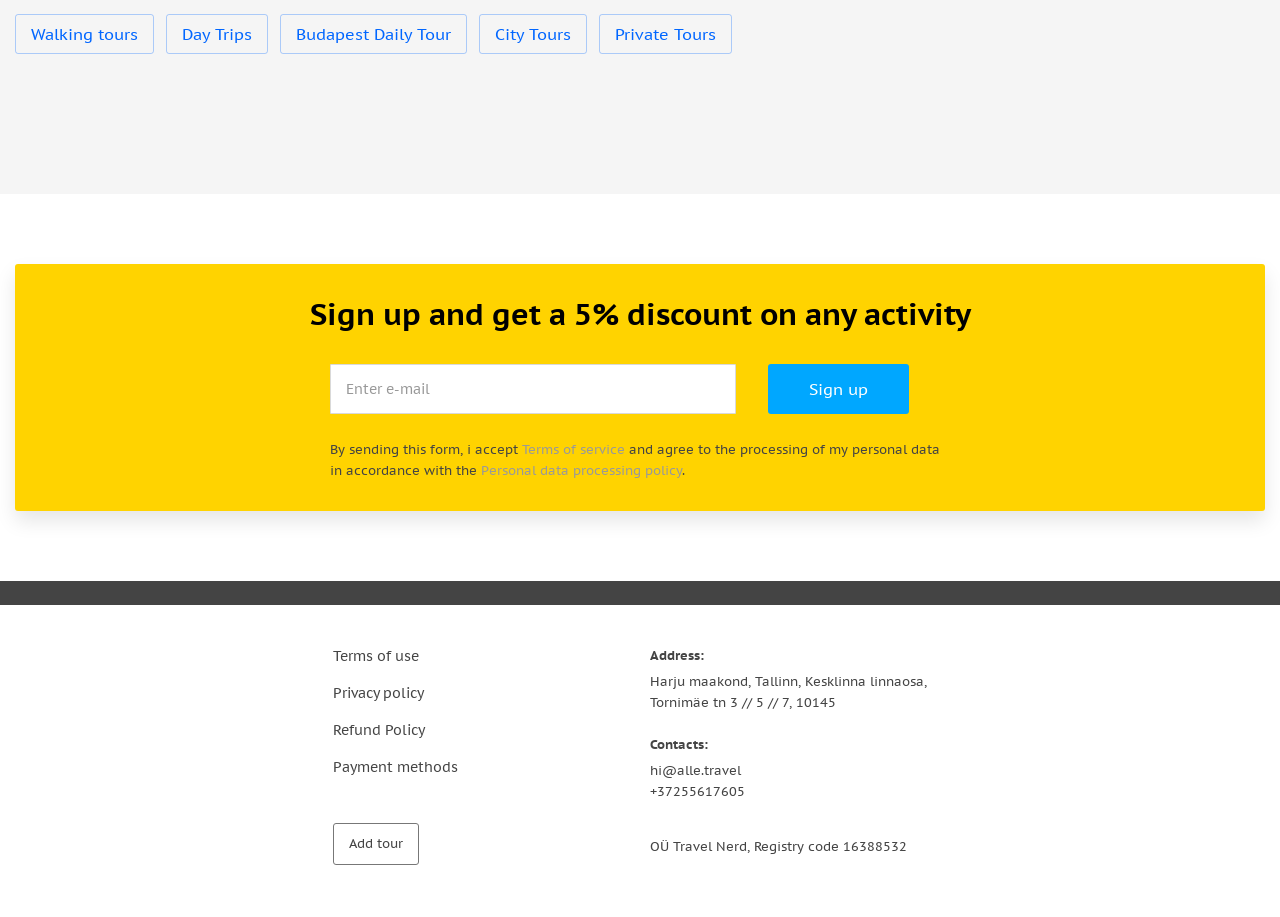Determine the bounding box coordinates of the element that should be clicked to execute the following command: "Click on the 'About Us' link".

None